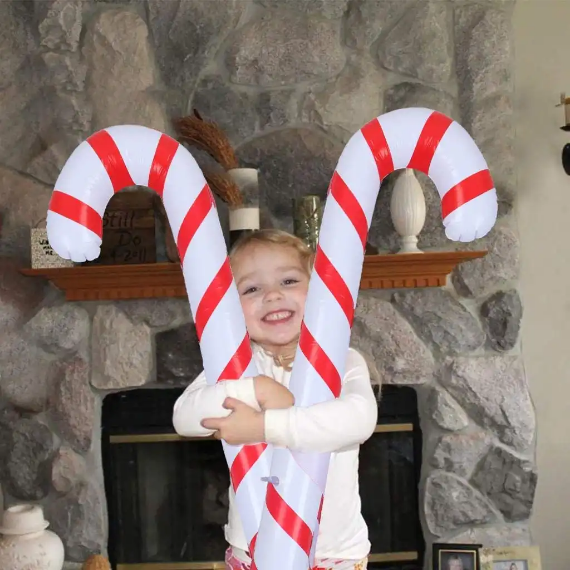What is behind the child in the image?
Answer the question in as much detail as possible.

Behind the child, there is a rustic stone fireplace that adds warmth to the scene, and it is decorated with simple holiday accents like a white vase and greenery, enhancing the cozy atmosphere.